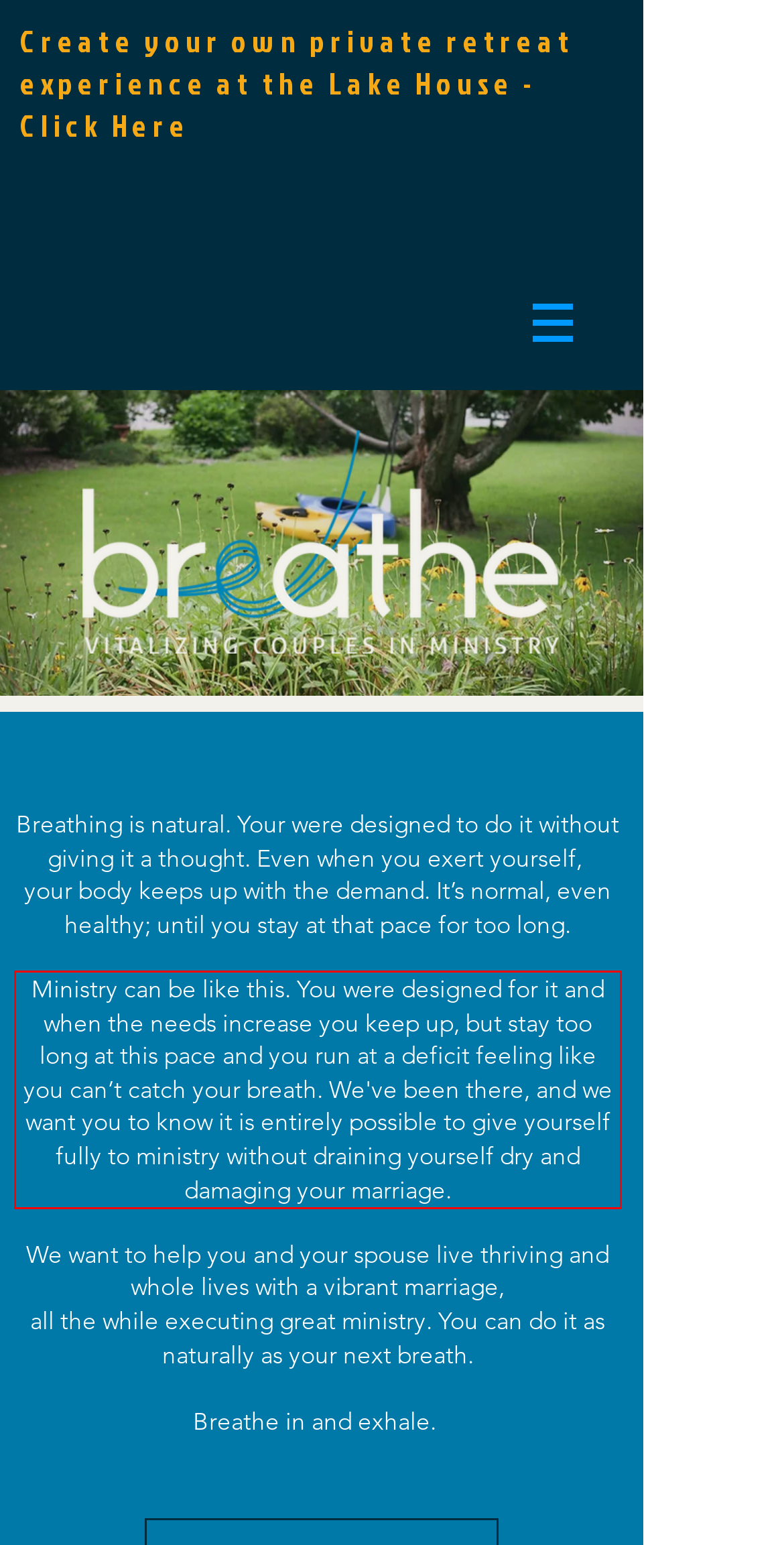Examine the screenshot of the webpage, locate the red bounding box, and generate the text contained within it.

Ministry can be like this. You were designed for it and when the needs increase you keep up, but stay too long at this pace and you run at a deficit feeling like you can’t catch your breath. We've been there, and we want you to know it is entirely possible to give yourself fully to ministry without draining yourself dry and damaging your marriage.